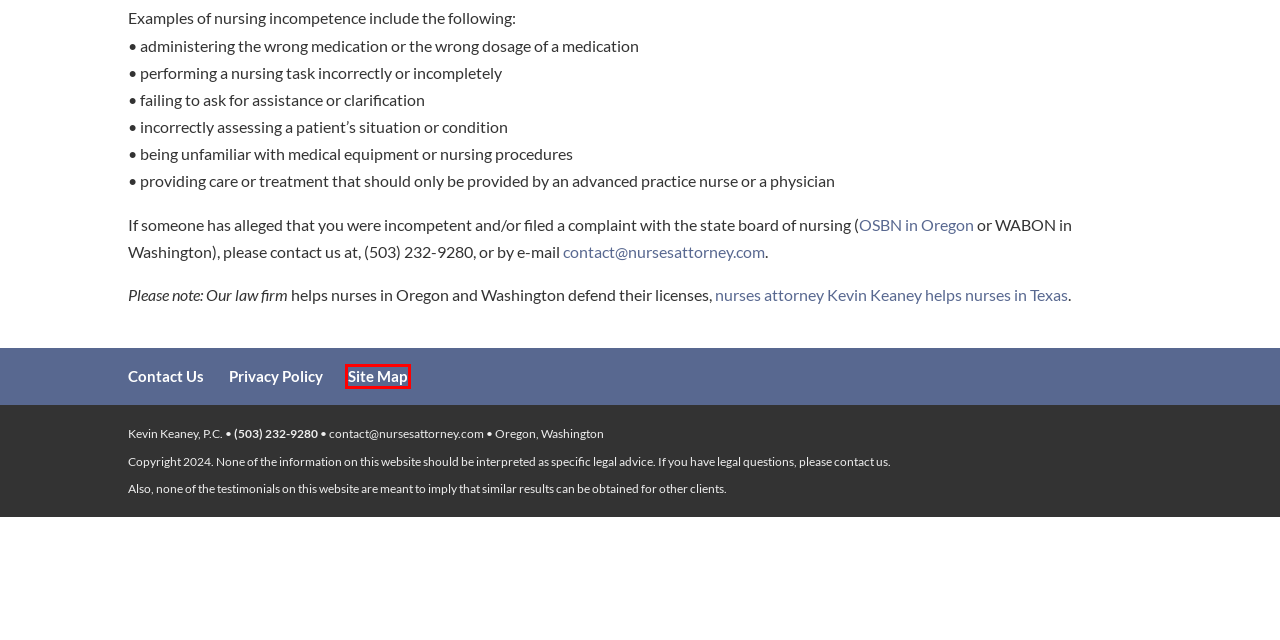You are provided with a screenshot of a webpage that has a red bounding box highlighting a UI element. Choose the most accurate webpage description that matches the new webpage after clicking the highlighted element. Here are your choices:
A. OSBN | Allegation, Investigation, Stipulated Agreement
B. Free Legal Consultation Oregon | Attorney For Nurses
C. License Revocation OSBN | Nurses Attorney Oregon | Nursing Defense
D. Discipline, Sanctions Against Nurses | Attorney For Nurses Oregon
E. Site Map | Attorney For Nurses Oregon | Lawyers, Legal Firm
F. Nursing License Defense Oregon | Employment Lawyer Oregon
G. Attorney For Nurses, Texas | Nursing License Defense Texas
H. Privacy | Attorney For Nurses Oregon | Lawyers, Legal Firm

E